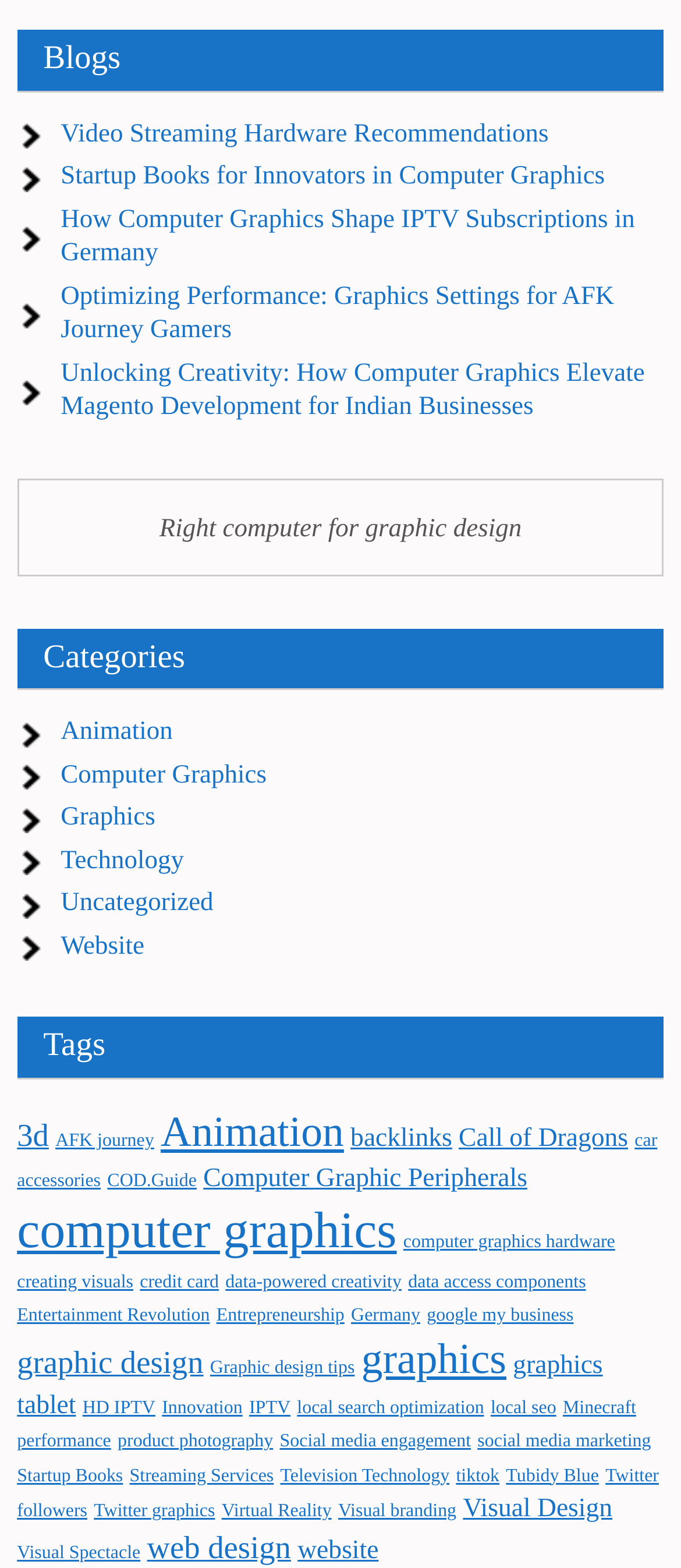Please identify the bounding box coordinates of the area that needs to be clicked to fulfill the following instruction: "Click on the 'Computer Graphics' category."

[0.089, 0.486, 0.391, 0.503]